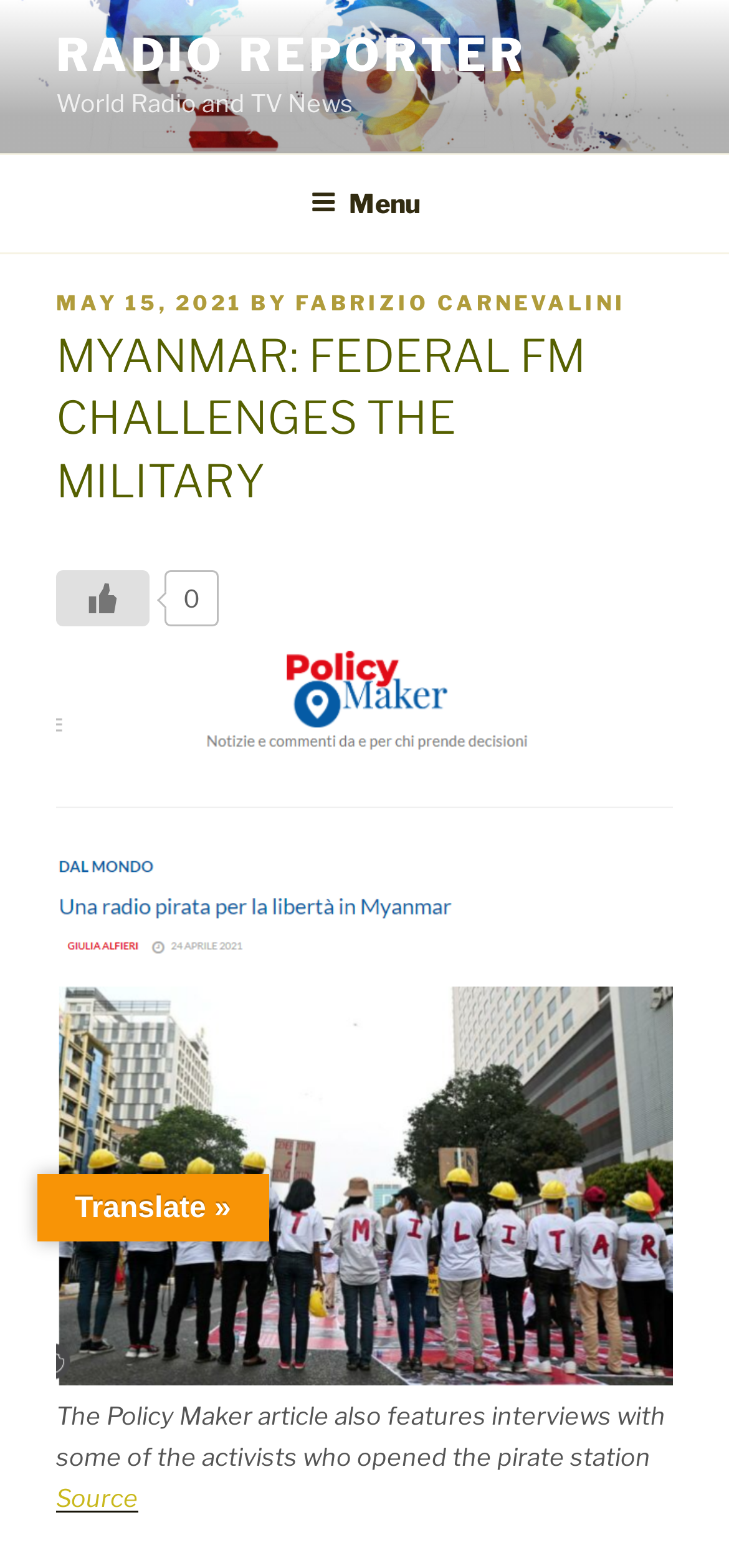What is the source of the article?
Using the visual information, answer the question in a single word or phrase.

Source